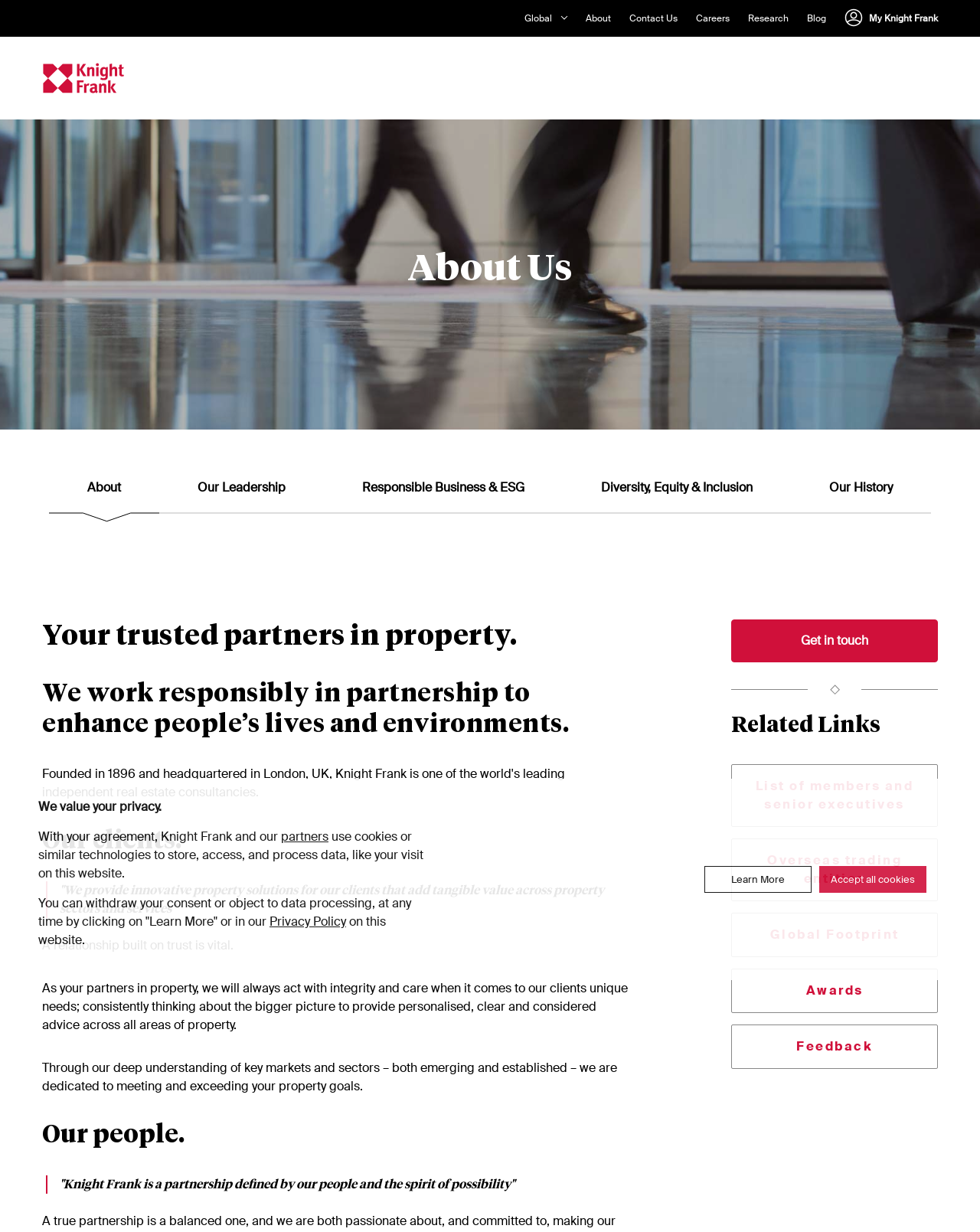Provide a single word or phrase to answer the given question: 
How many regions are listed on the webpage?

2